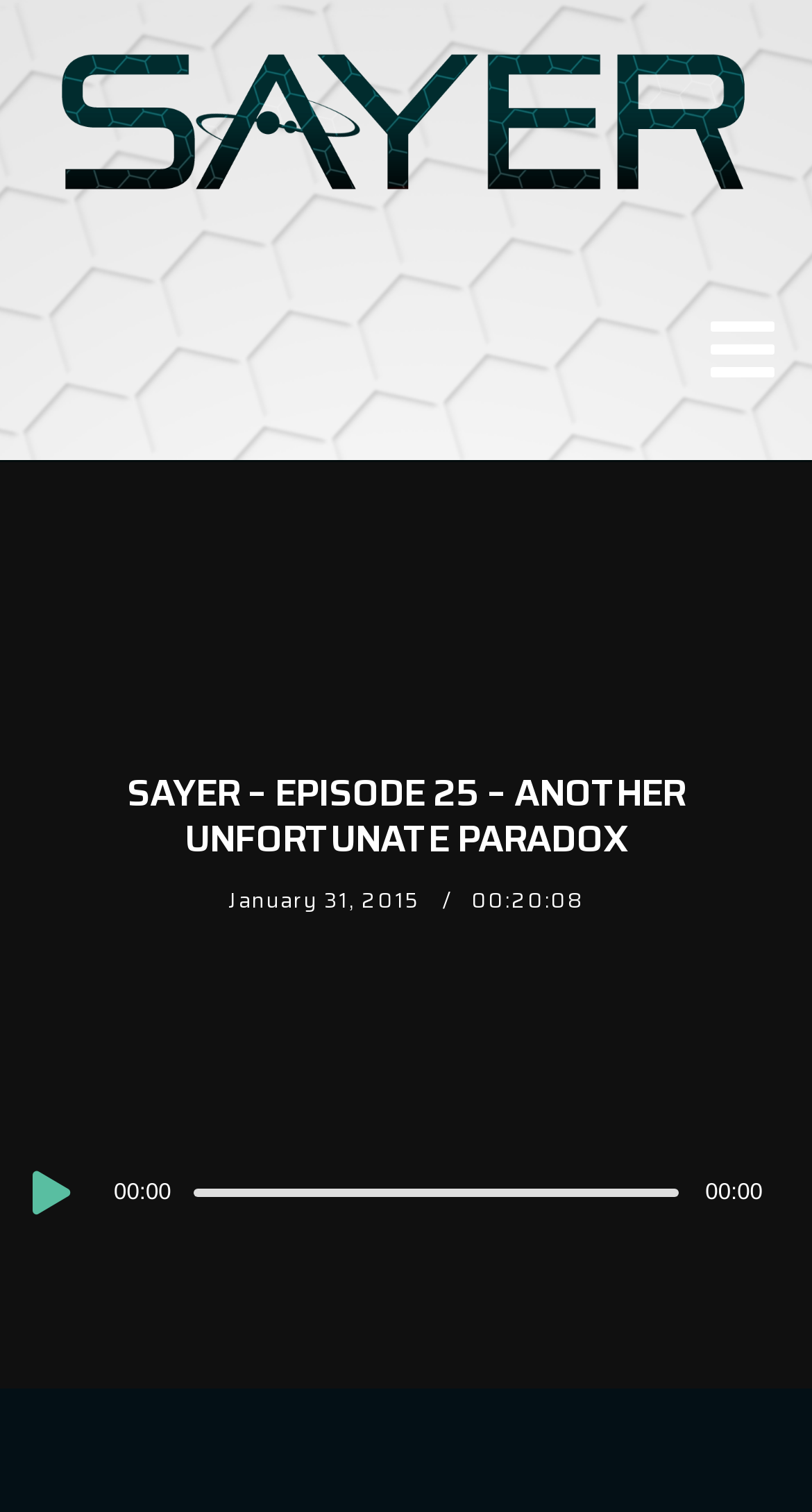Provide a brief response to the question below using a single word or phrase: 
What is the date of the podcast episode?

January 31, 2015